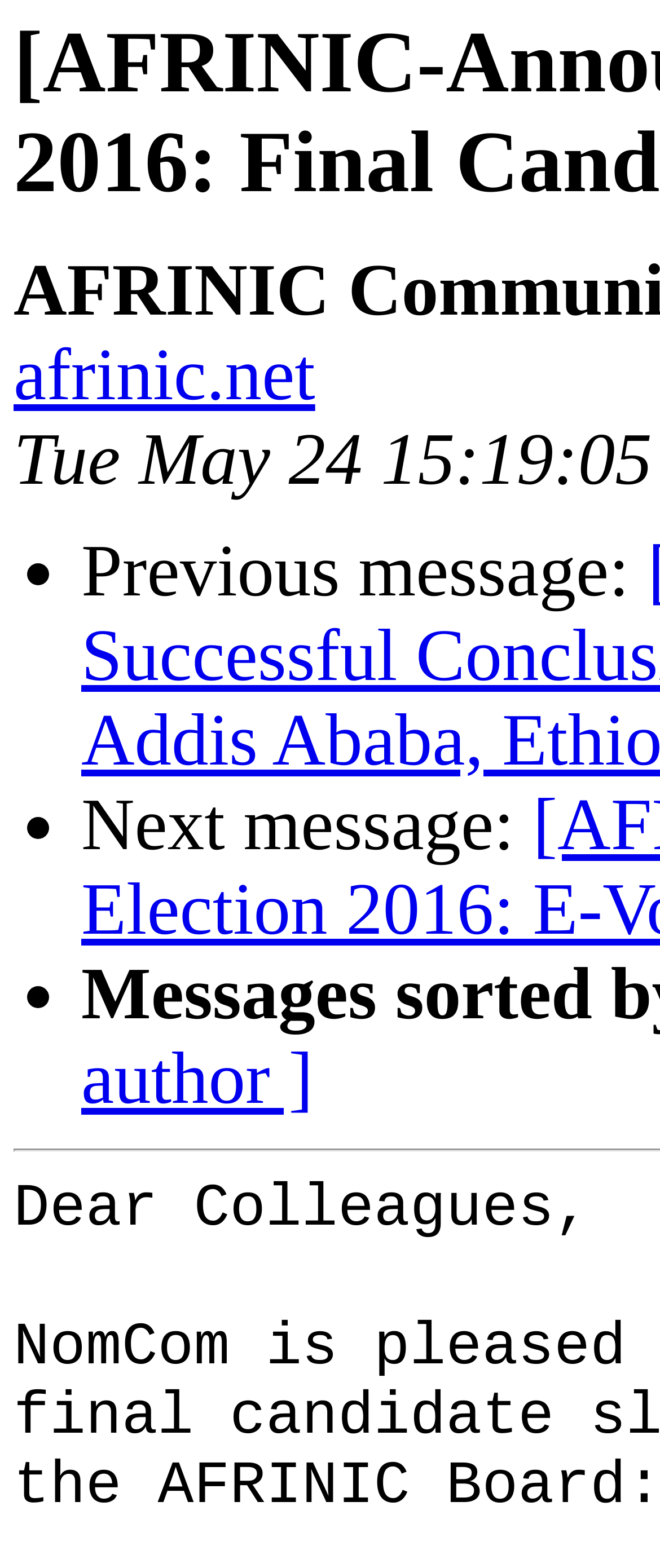Find and extract the text of the primary heading on the webpage.

[AFRINIC-Announce] Board Election 2016: Final Candidate Slate